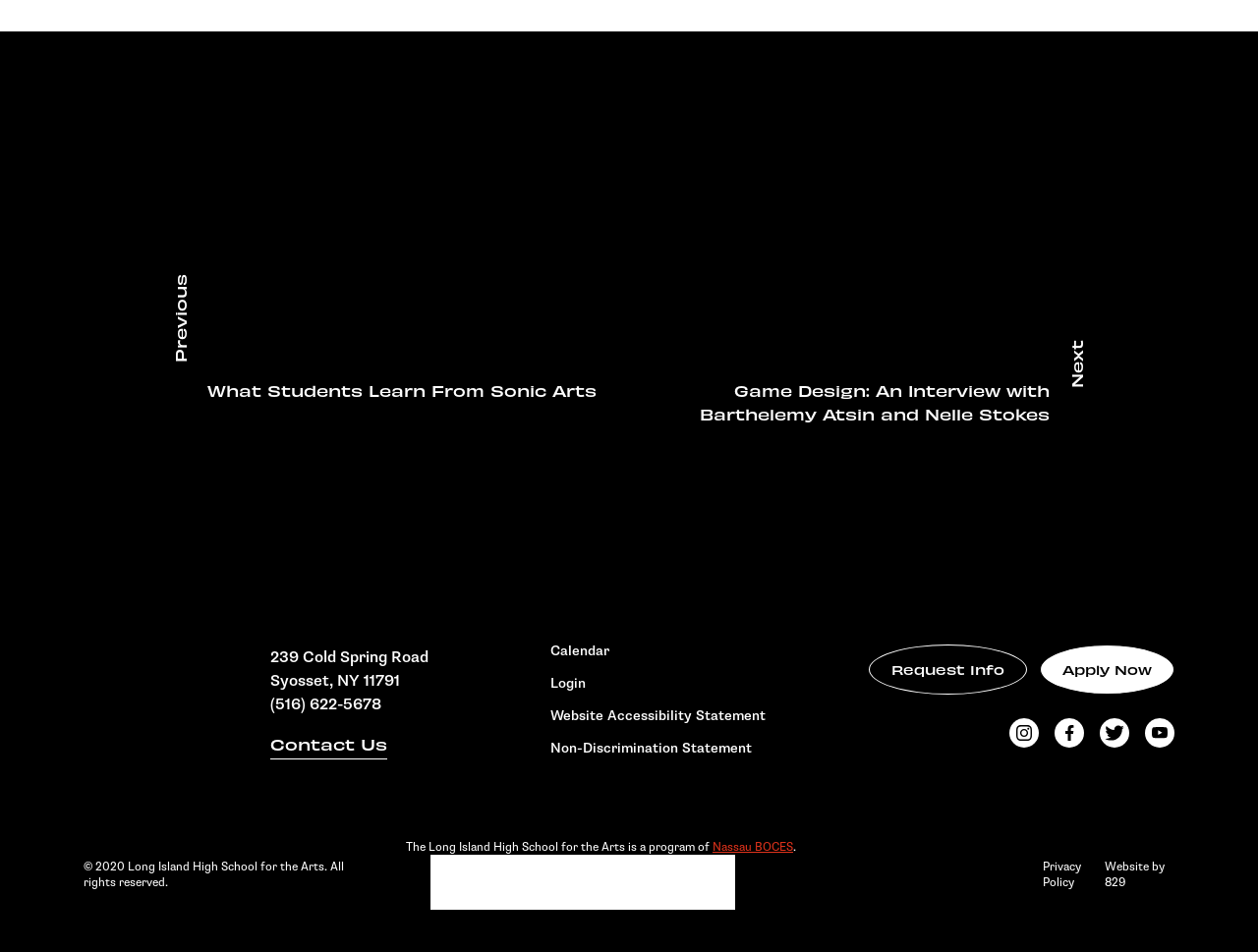Identify the bounding box coordinates of the specific part of the webpage to click to complete this instruction: "View the calendar".

[0.438, 0.675, 0.484, 0.692]